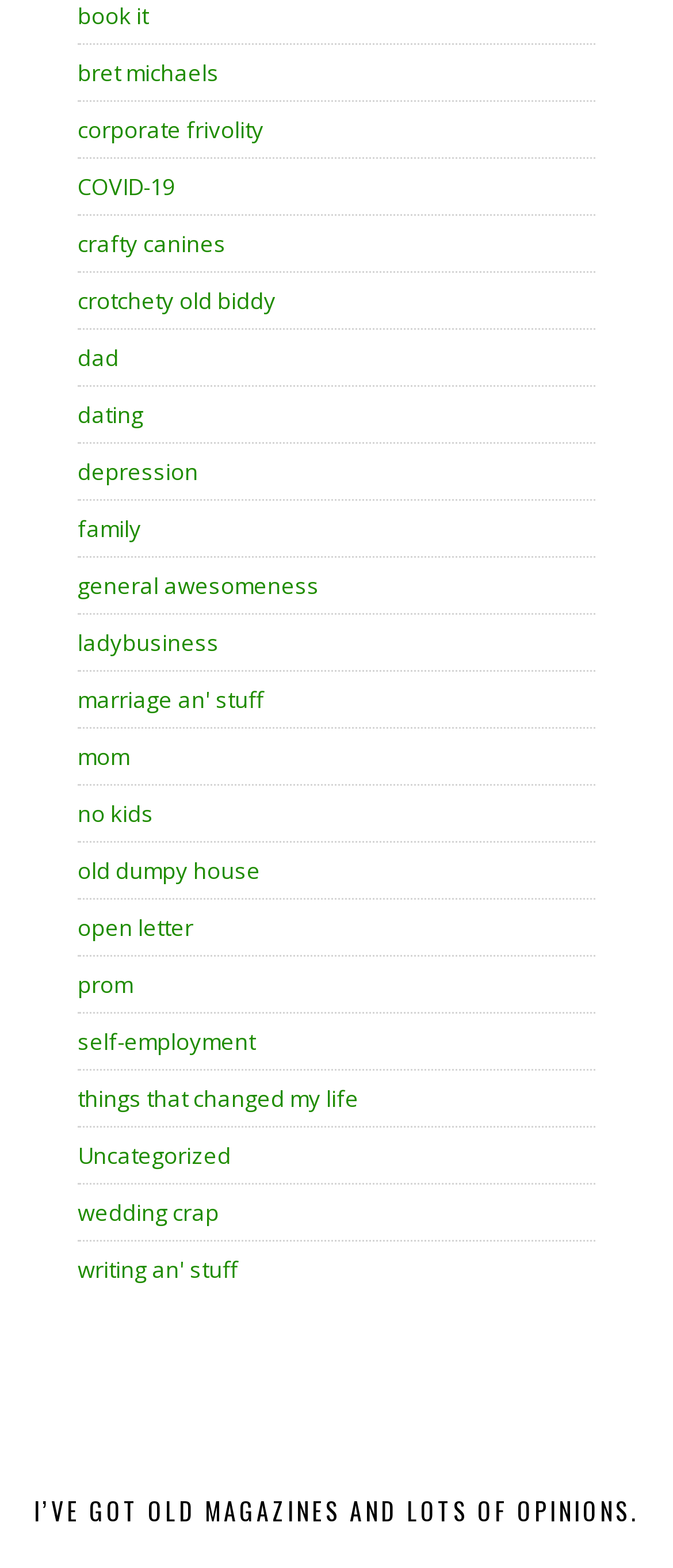Is there a link about COVID-19? Analyze the screenshot and reply with just one word or a short phrase.

Yes